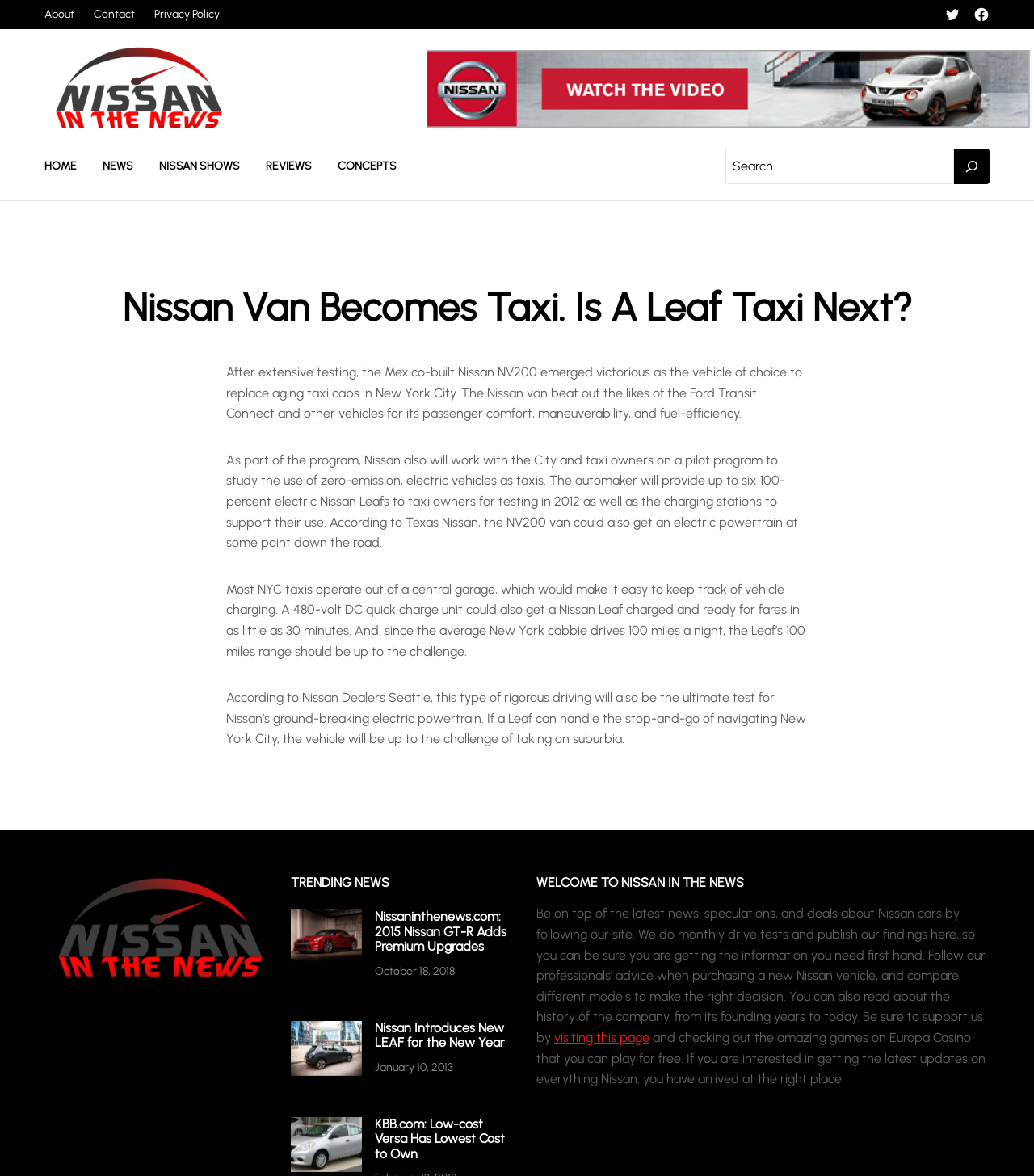Provide your answer in a single word or phrase: 
What is the purpose of the pilot program mentioned in the article?

To study the use of zero-emission, electric vehicles as taxis